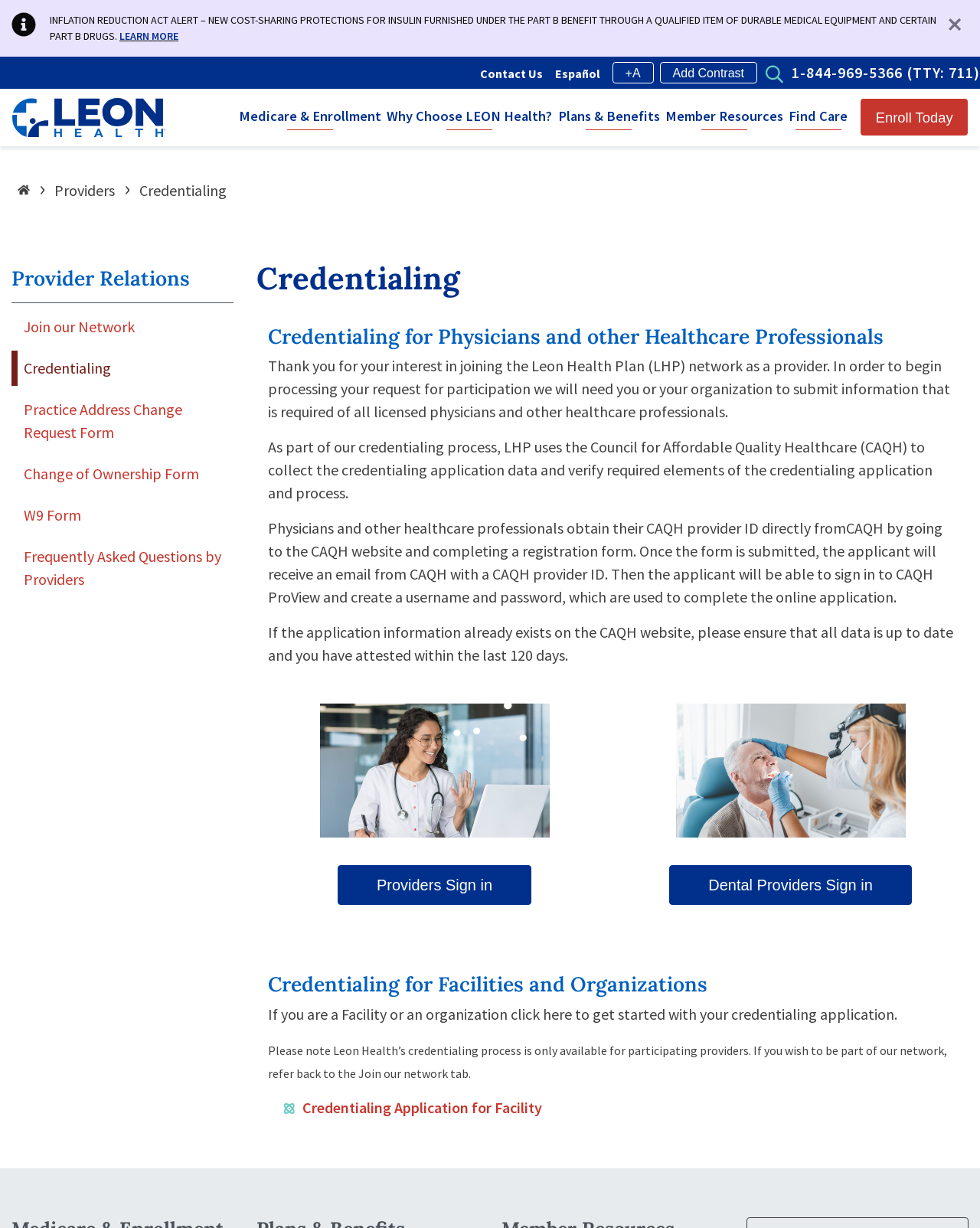From the image, can you give a detailed response to the question below:
What is CAQH used for?

CAQH (Council for Affordable Quality Healthcare) is used by Leon Health Plan to collect credentialing application data and verify required elements of the credentialing application and process. This is mentioned on the webpage as 'LHP uses the Council for Affordable Quality Healthcare (CAQH) to collect the credentialing application data and verify required elements of the credentialing application and process.'